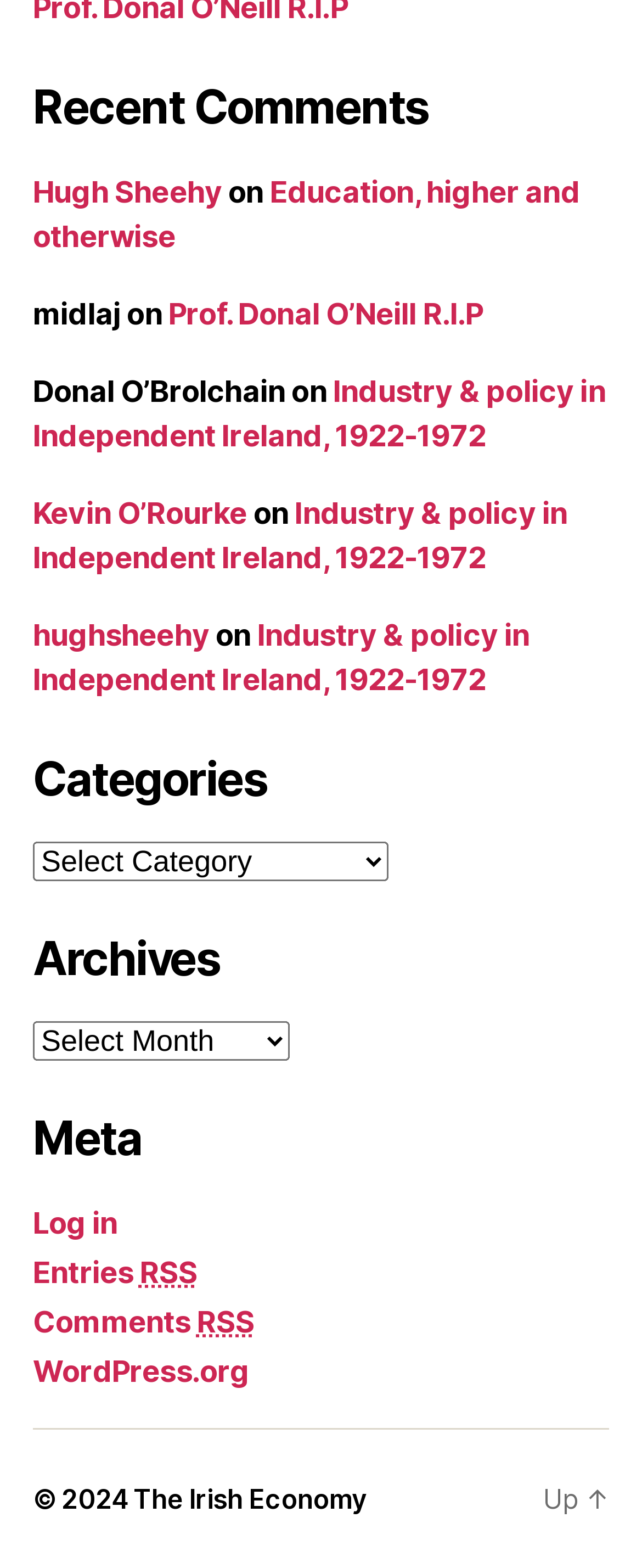How many RSS links are available?
Please provide a single word or phrase answer based on the image.

Two